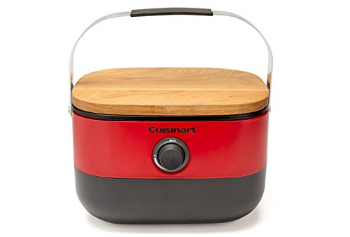Please provide a brief answer to the following inquiry using a single word or phrase:
What makes the grill easy to clean?

Removable grease cup